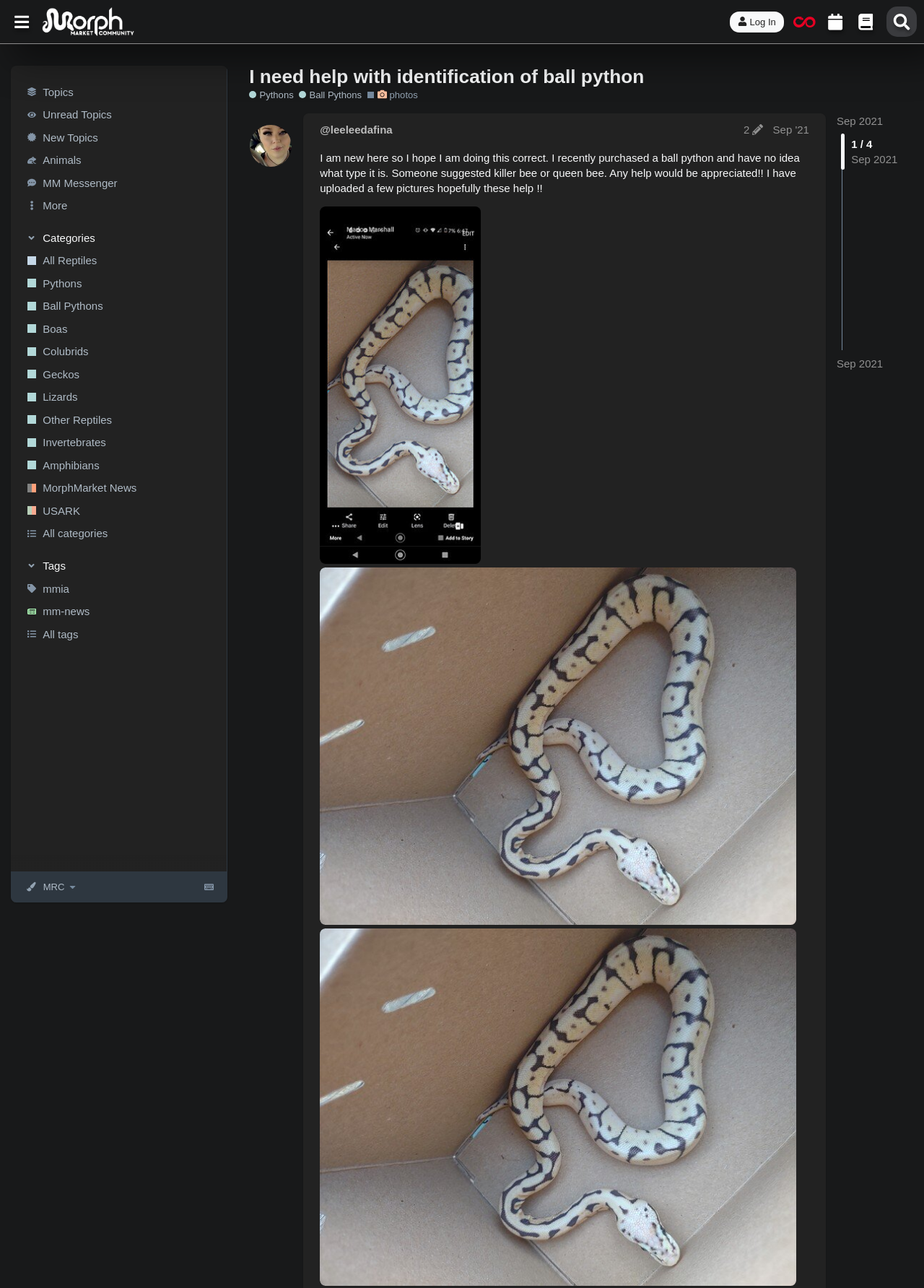How many pages of topics are there?
Using the image as a reference, deliver a detailed and thorough answer to the question.

Based on the webpage content, there is a pagination indicator showing '1 / 4', which suggests that there are four pages of topics.